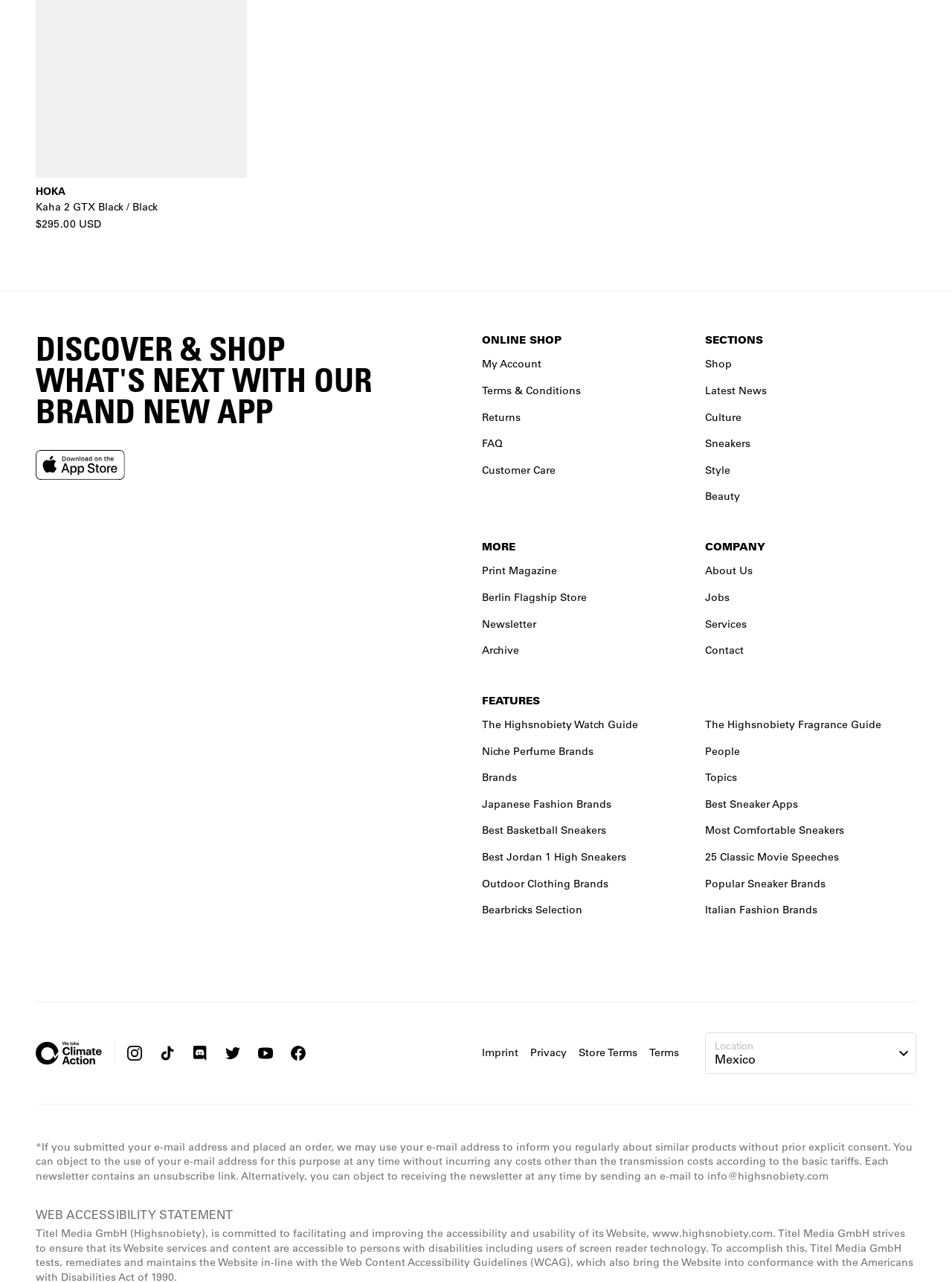What is the name of the app promoted on the webpage?
Based on the image, answer the question with a single word or brief phrase.

Highsnobiety